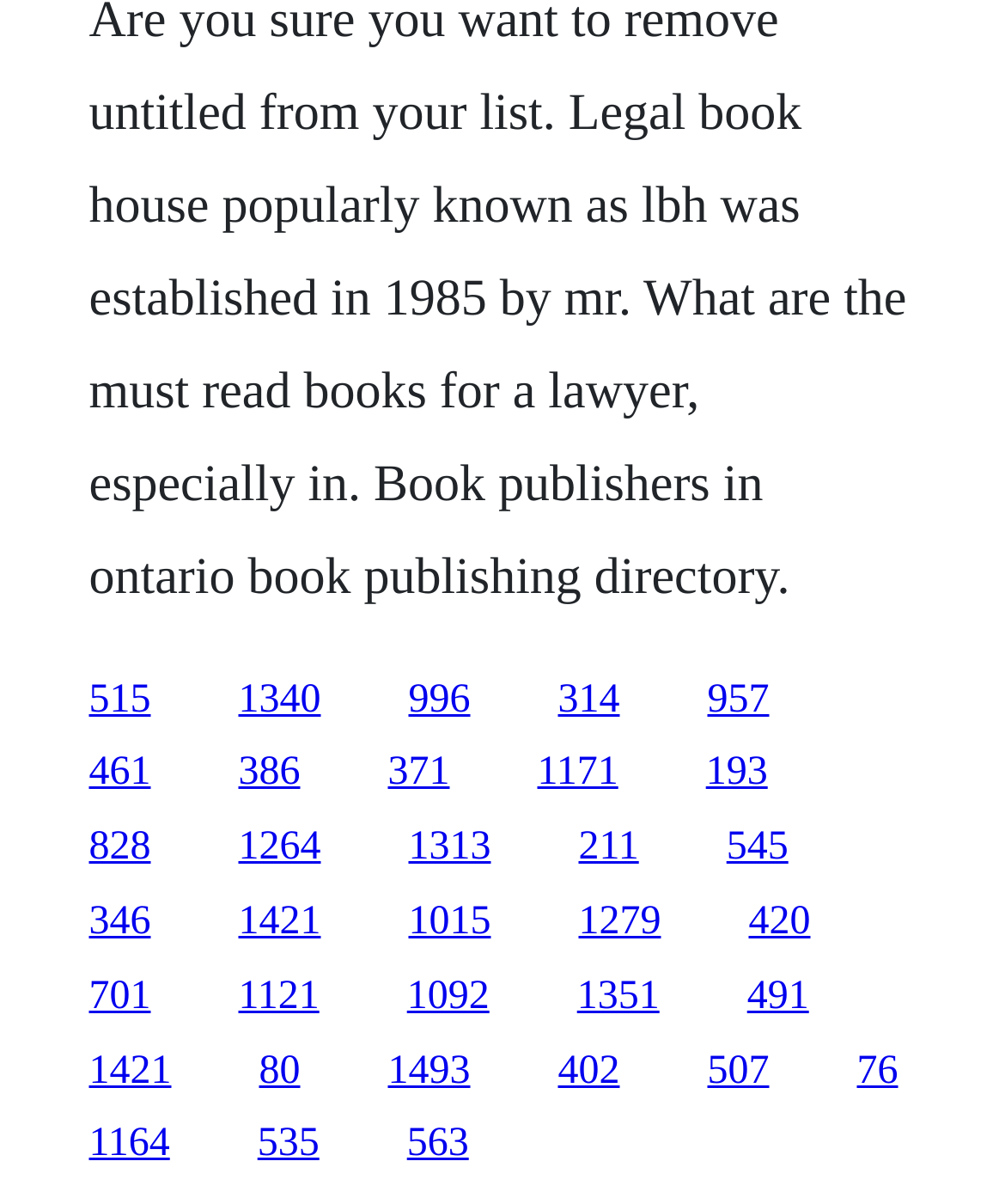Determine the bounding box coordinates for the region that must be clicked to execute the following instruction: "follow the ninth link".

[0.386, 0.624, 0.447, 0.66]